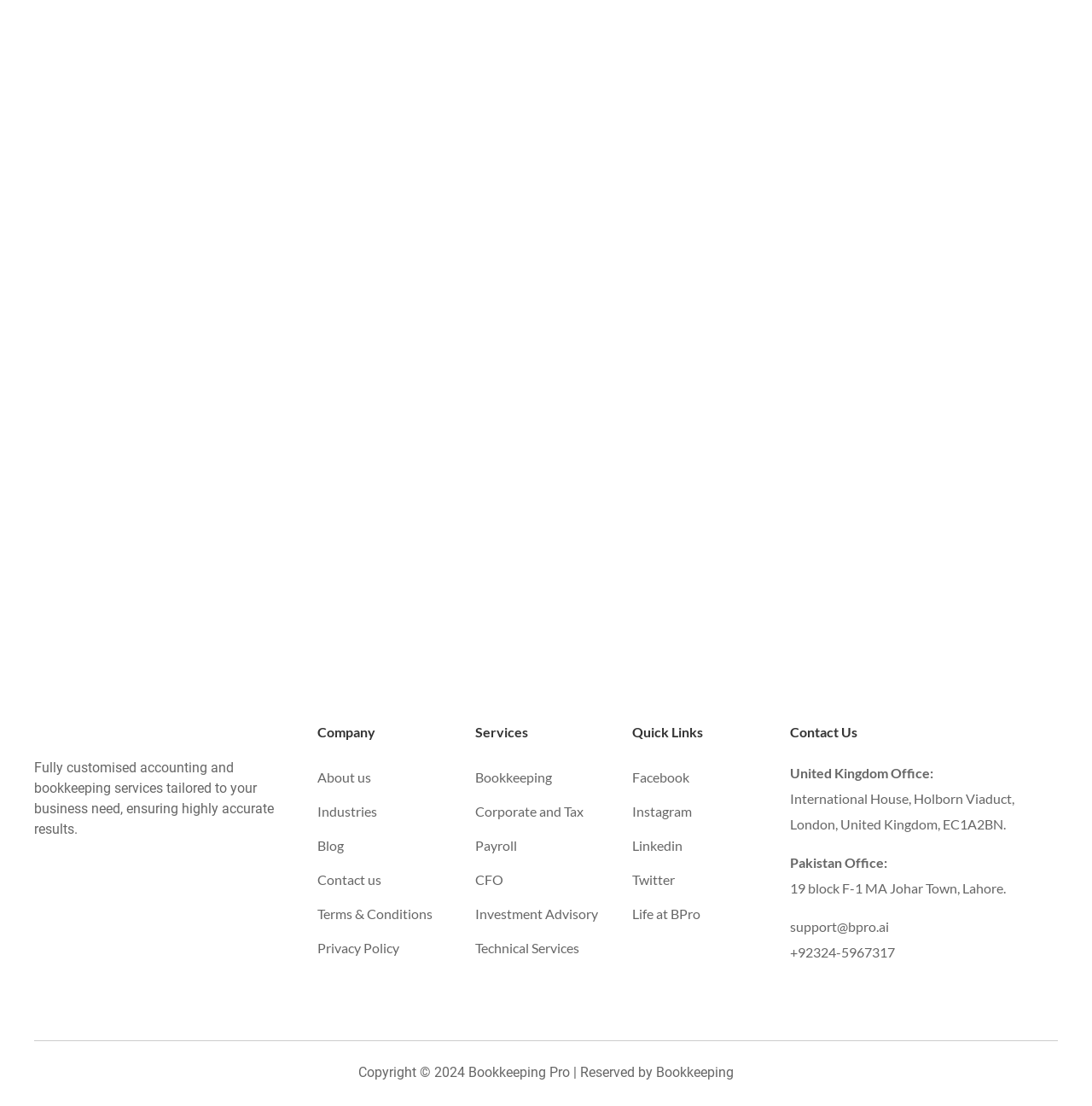What is the contact email address of BPro?
Please answer the question with a single word or phrase, referencing the image.

support@bpro.ai